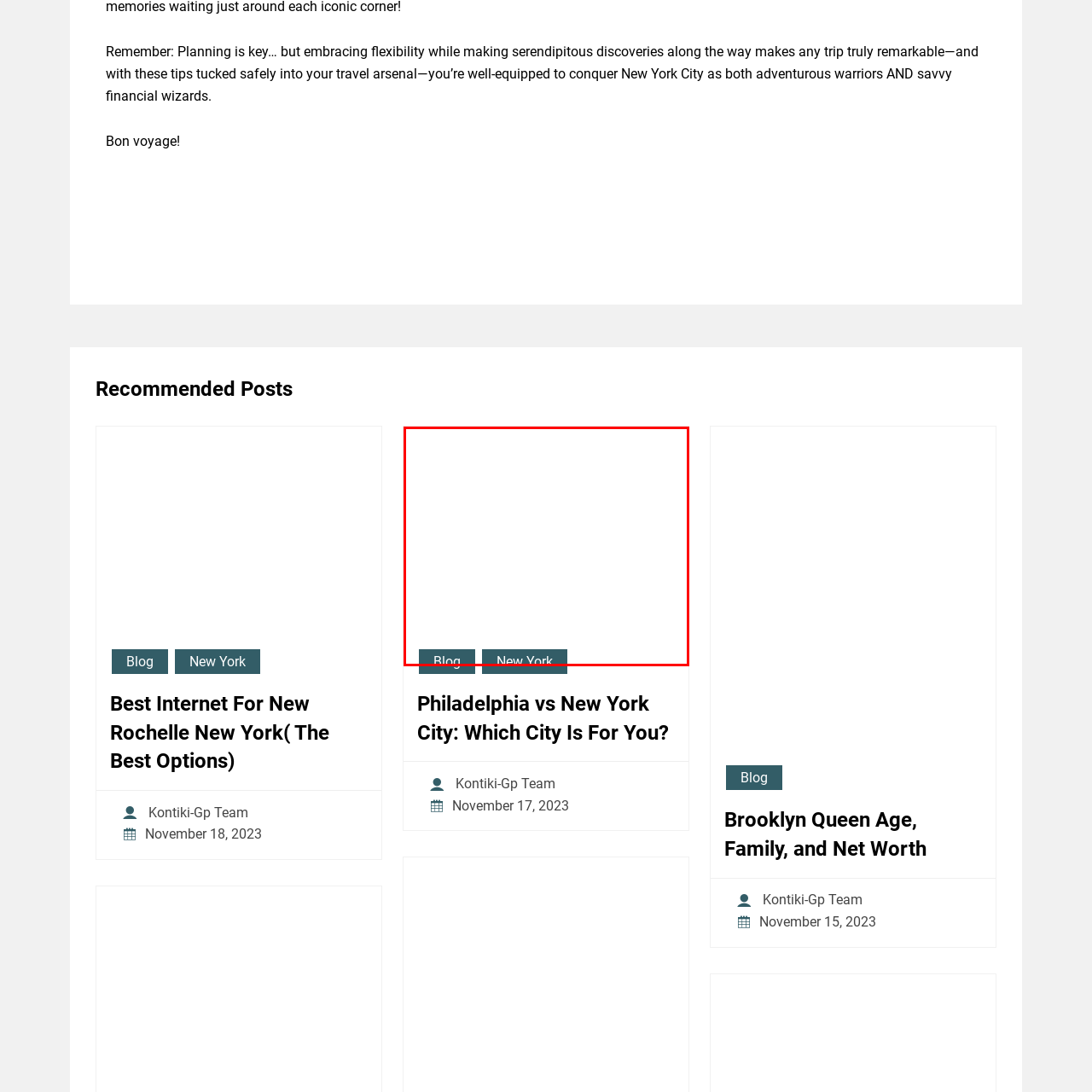What is the purpose of the article?
Focus on the image inside the red bounding box and offer a thorough and detailed answer to the question.

The article aims to guide readers in choosing between Philadelphia and New York City, highlighting aspects such as lifestyle, culture, and attractions, as stated in the caption. This suggests that the purpose of the article is to provide readers with information to make an informed decision about which city is best for them.